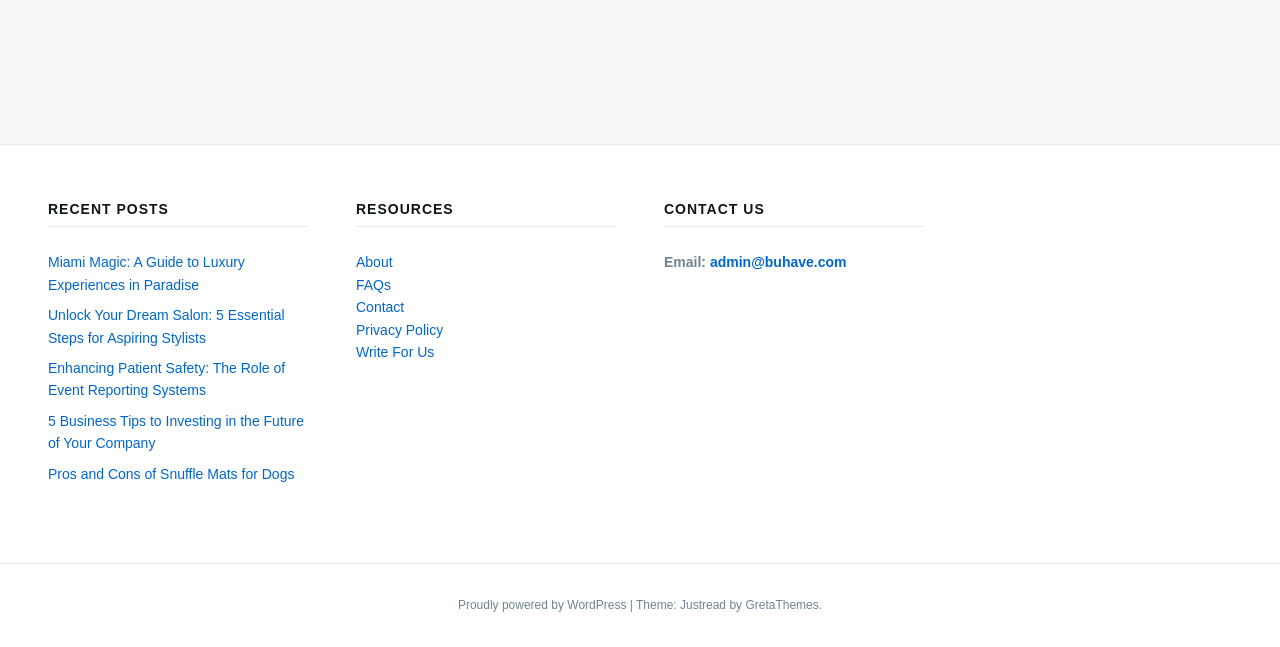What is the category of the first post?
Provide an in-depth answer to the question, covering all aspects.

The first post is 'Miami Magic: A Guide to Luxury Experiences in Paradise', so the category is Luxury Experiences.